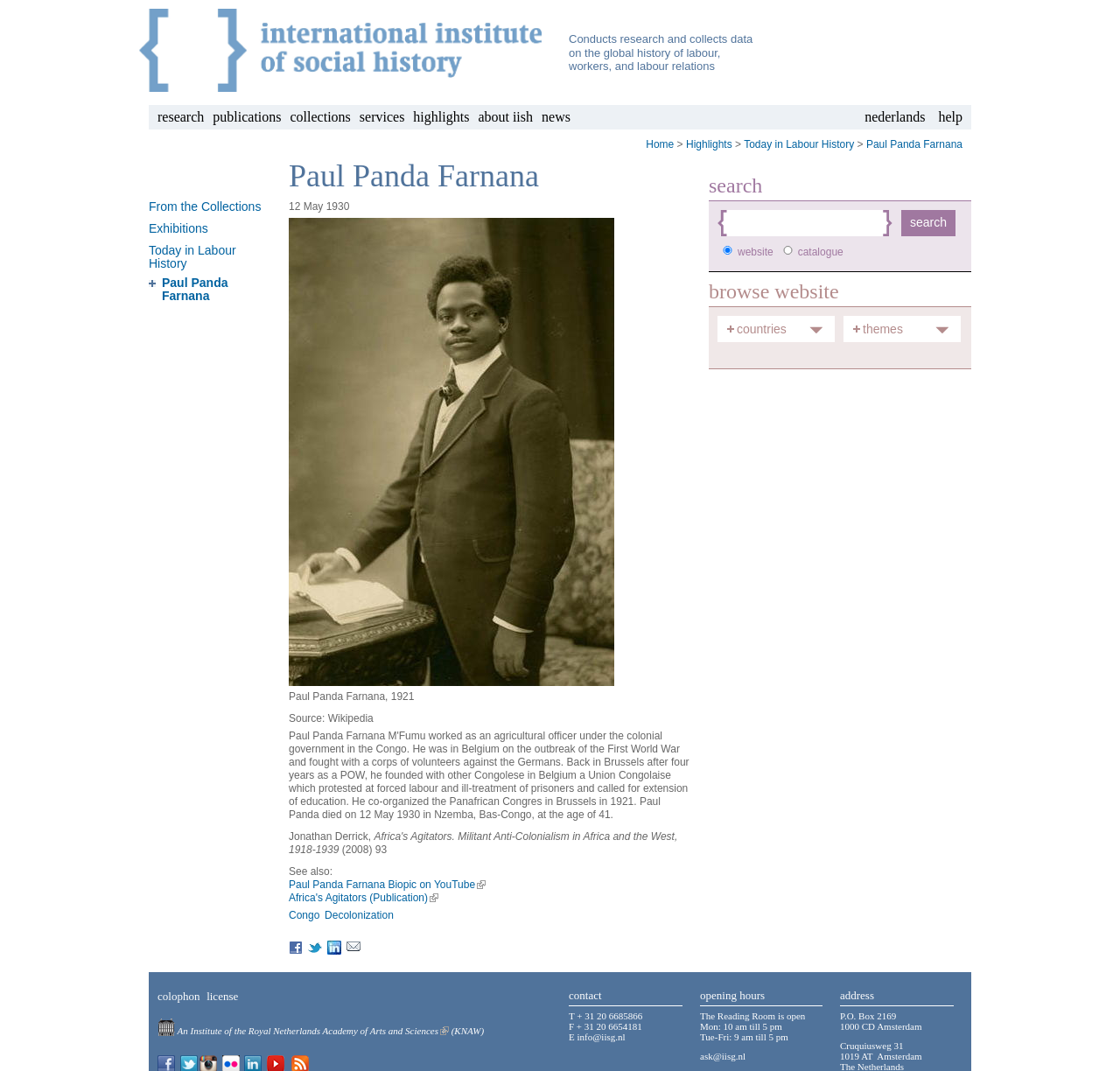Determine the bounding box coordinates of the section to be clicked to follow the instruction: "Click on the 'HOME' link". The coordinates should be given as four float numbers between 0 and 1, formatted as [left, top, right, bottom].

None